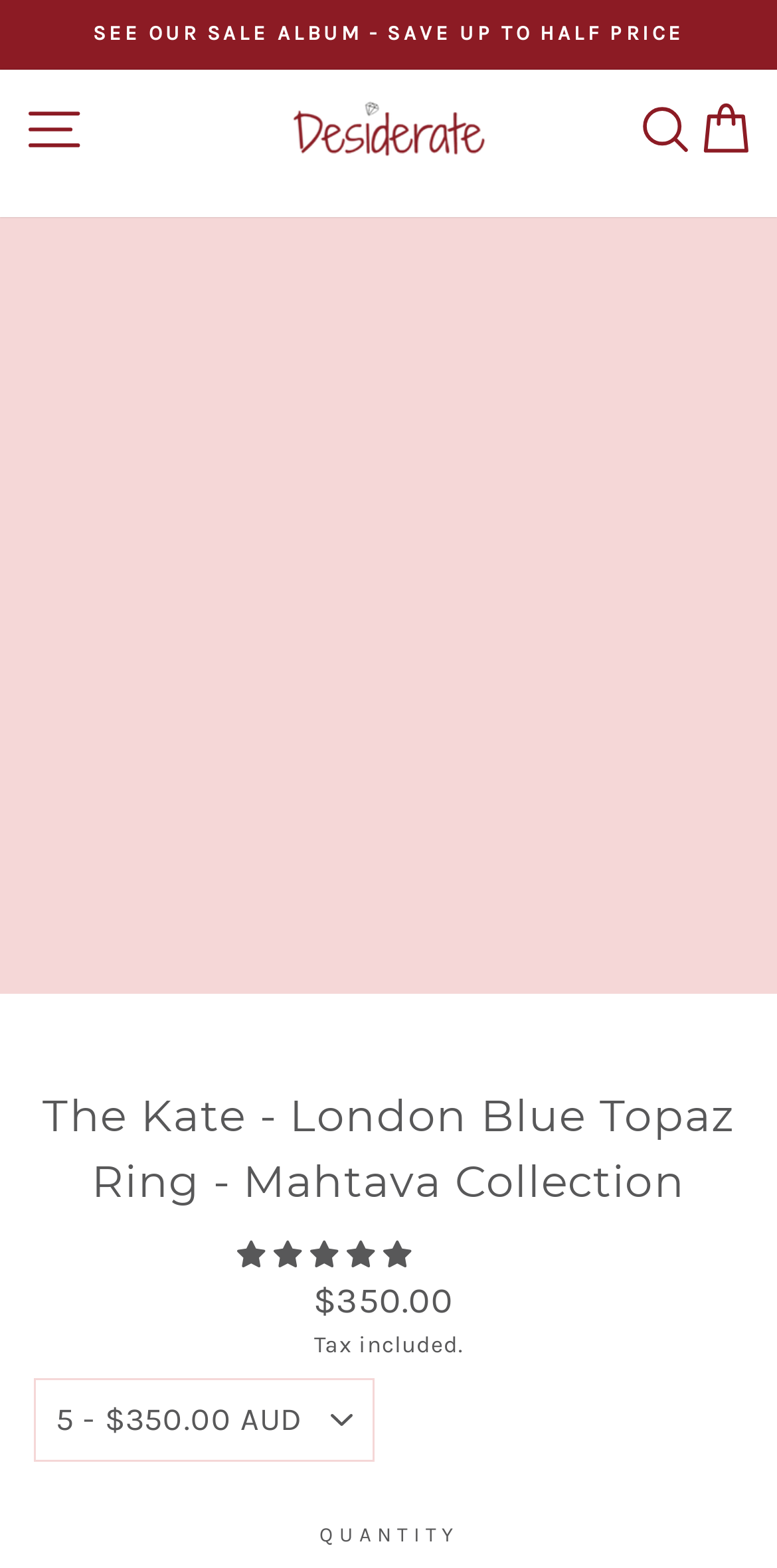What is the name of the ring?
Based on the image content, provide your answer in one word or a short phrase.

The Kate